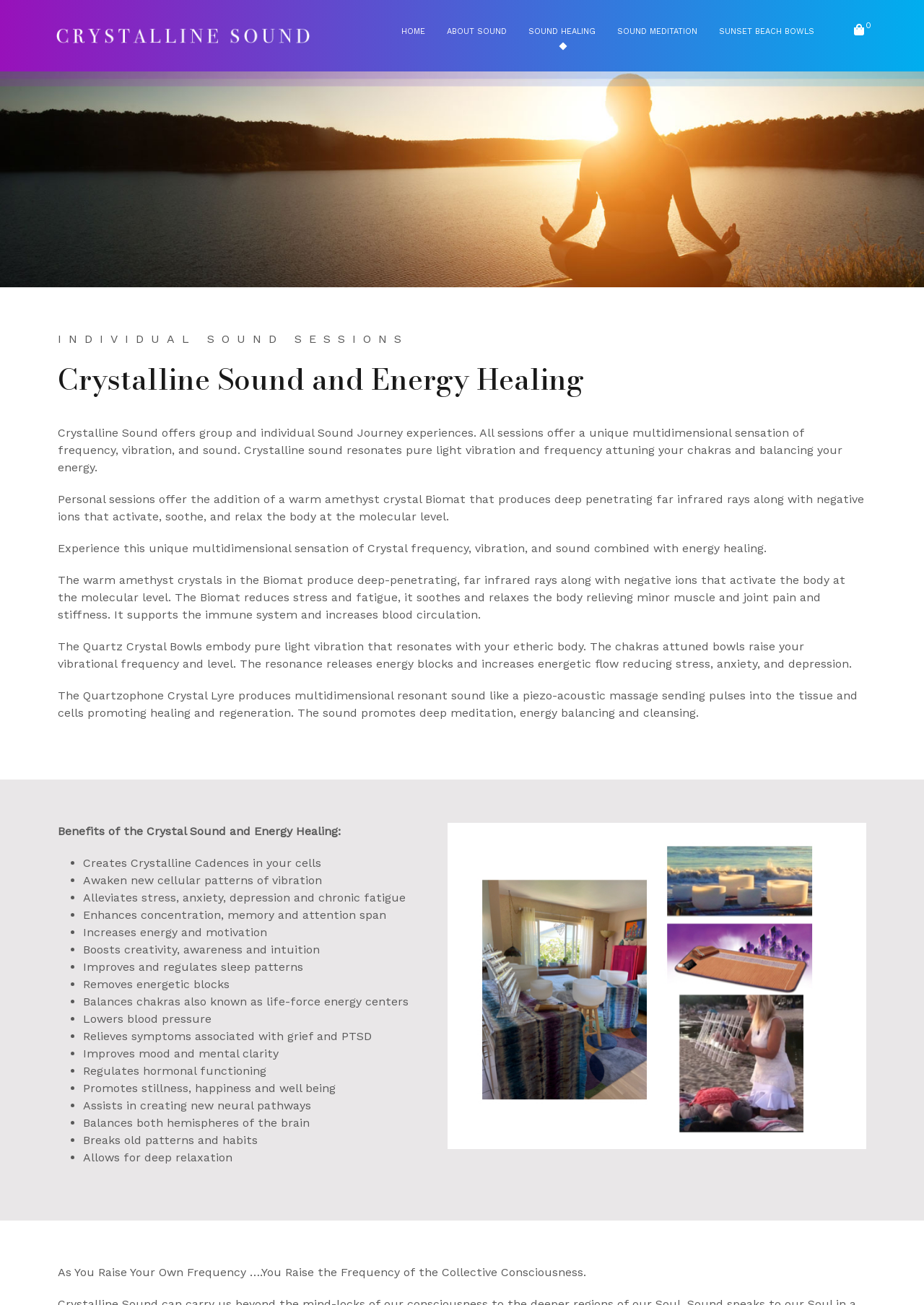Utilize the details in the image to thoroughly answer the following question: What is the benefit of the Crystal Sound and Energy Healing?

According to the webpage, one of the benefits of the Crystal Sound and Energy Healing is that it creates Crystalline Cadences in the cells, which is mentioned in the list of benefits under the heading 'Benefits of the Crystal Sound and Energy Healing'.